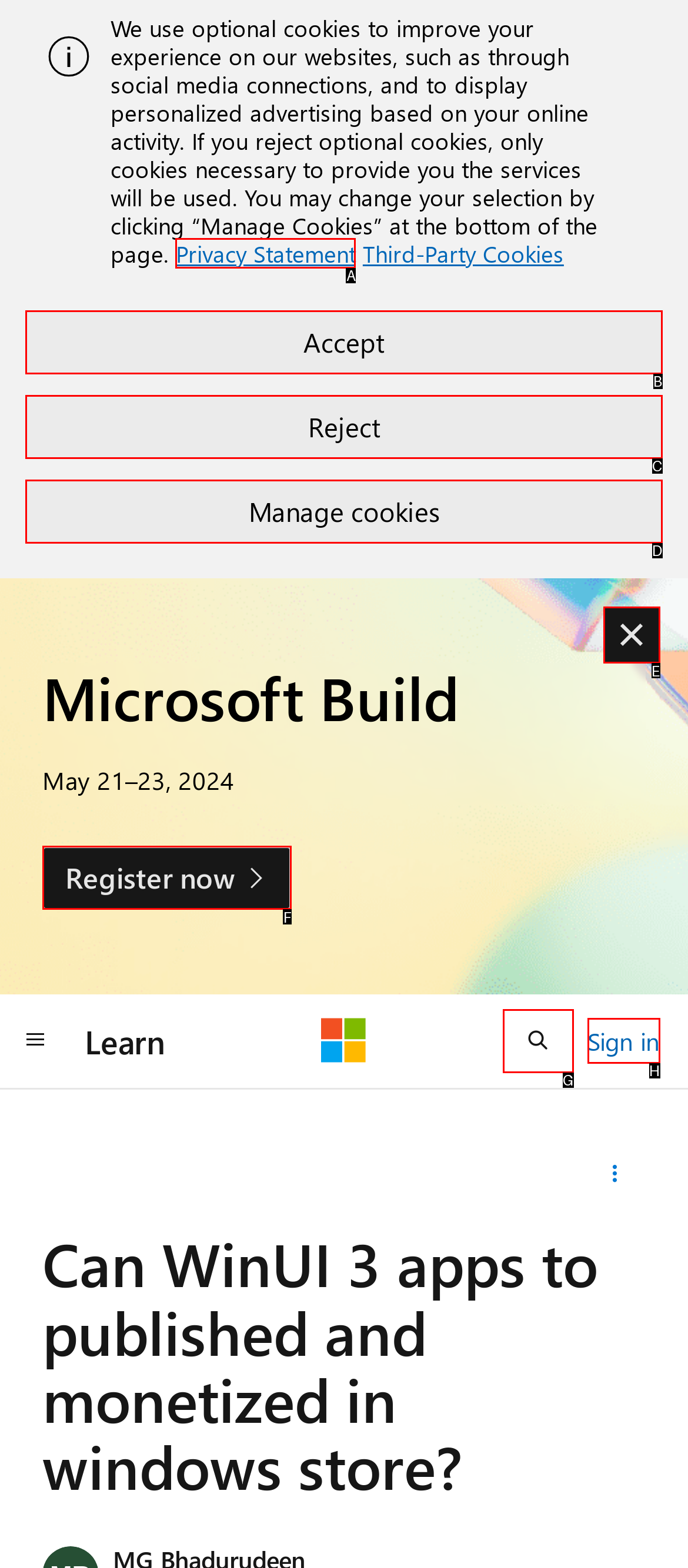Point out which UI element to click to complete this task: Dismiss the alert
Answer with the letter corresponding to the right option from the available choices.

E